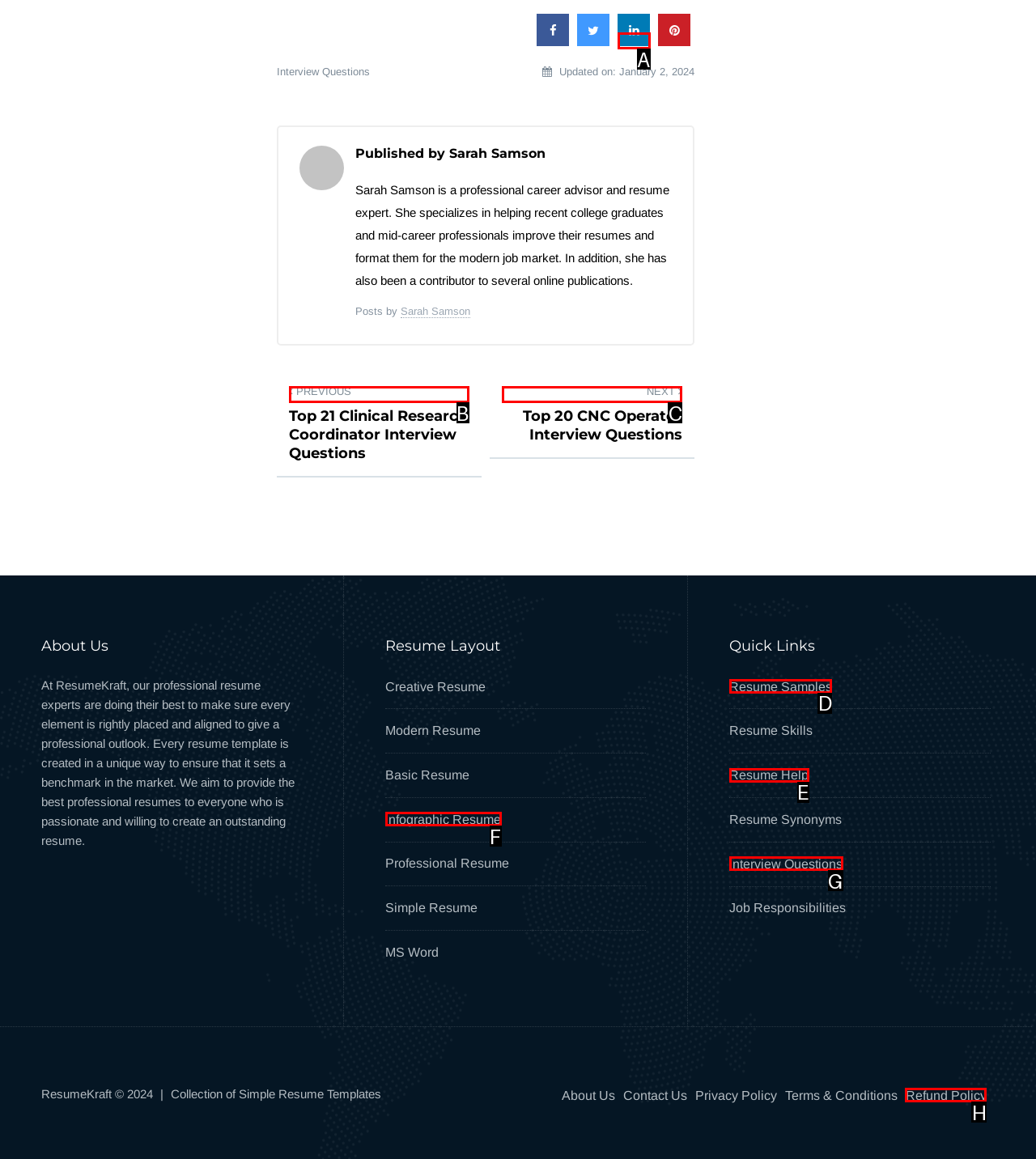Out of the given choices, which letter corresponds to the UI element required to Visit the 'Resume Samples' page? Answer with the letter.

D